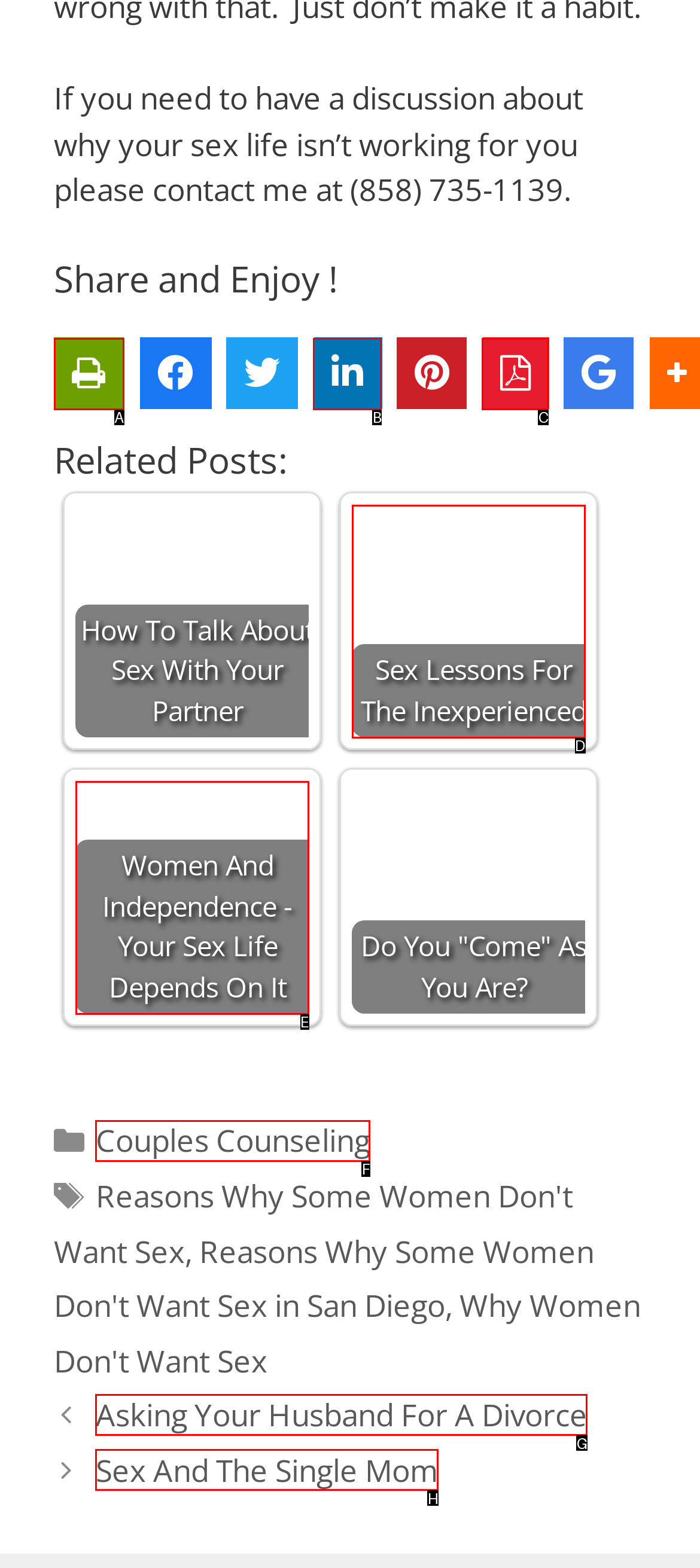Refer to the element description: Couples Counseling and identify the matching HTML element. State your answer with the appropriate letter.

F